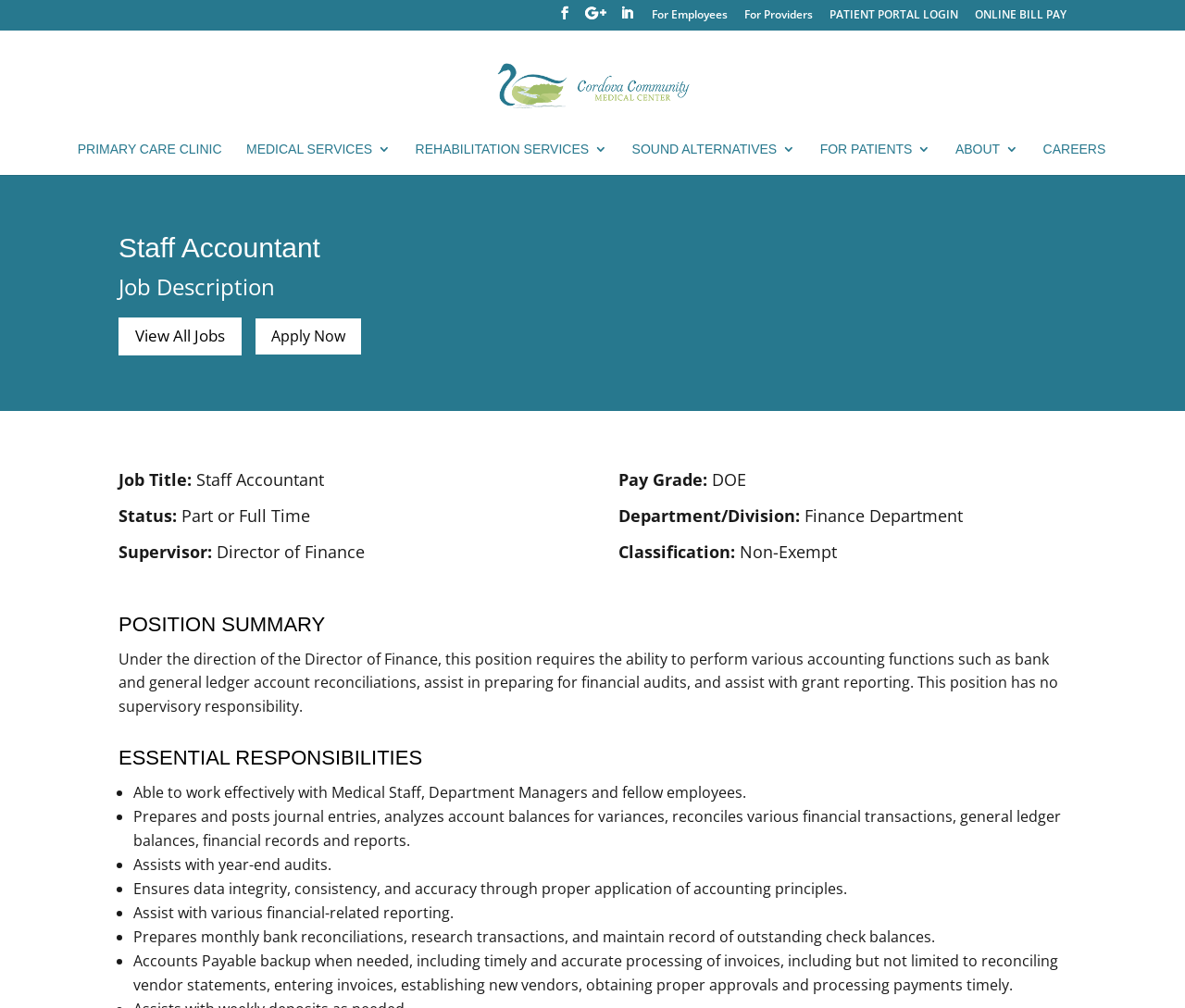What is the department of the Staff Accountant?
Refer to the image and give a detailed answer to the query.

I found the department by looking at the 'Department/Division:' section on the webpage, which is located under the 'Pay Grade:' section.